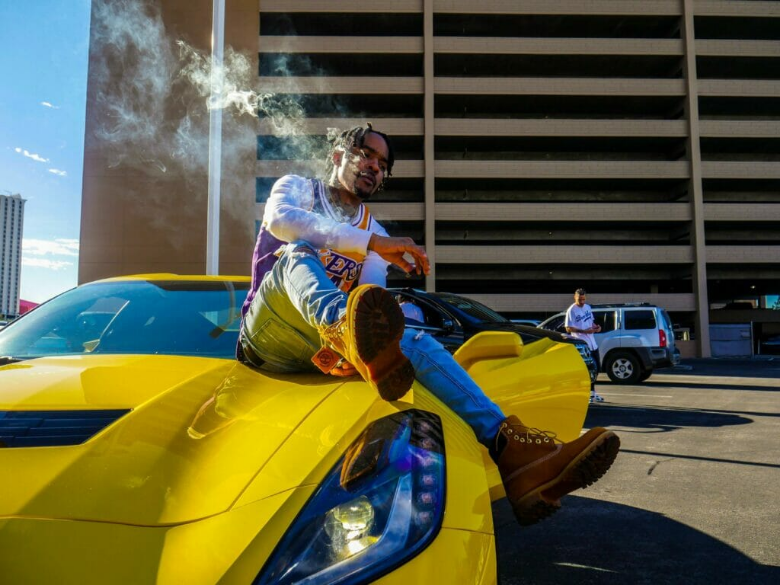What is in the background of the image?
Craft a detailed and extensive response to the question.

The caption sets the scene by describing the background of the image, which includes a 'multi-story parking garage' that provides a subtle industrial contrast to the sleek car and sunny blue sky.